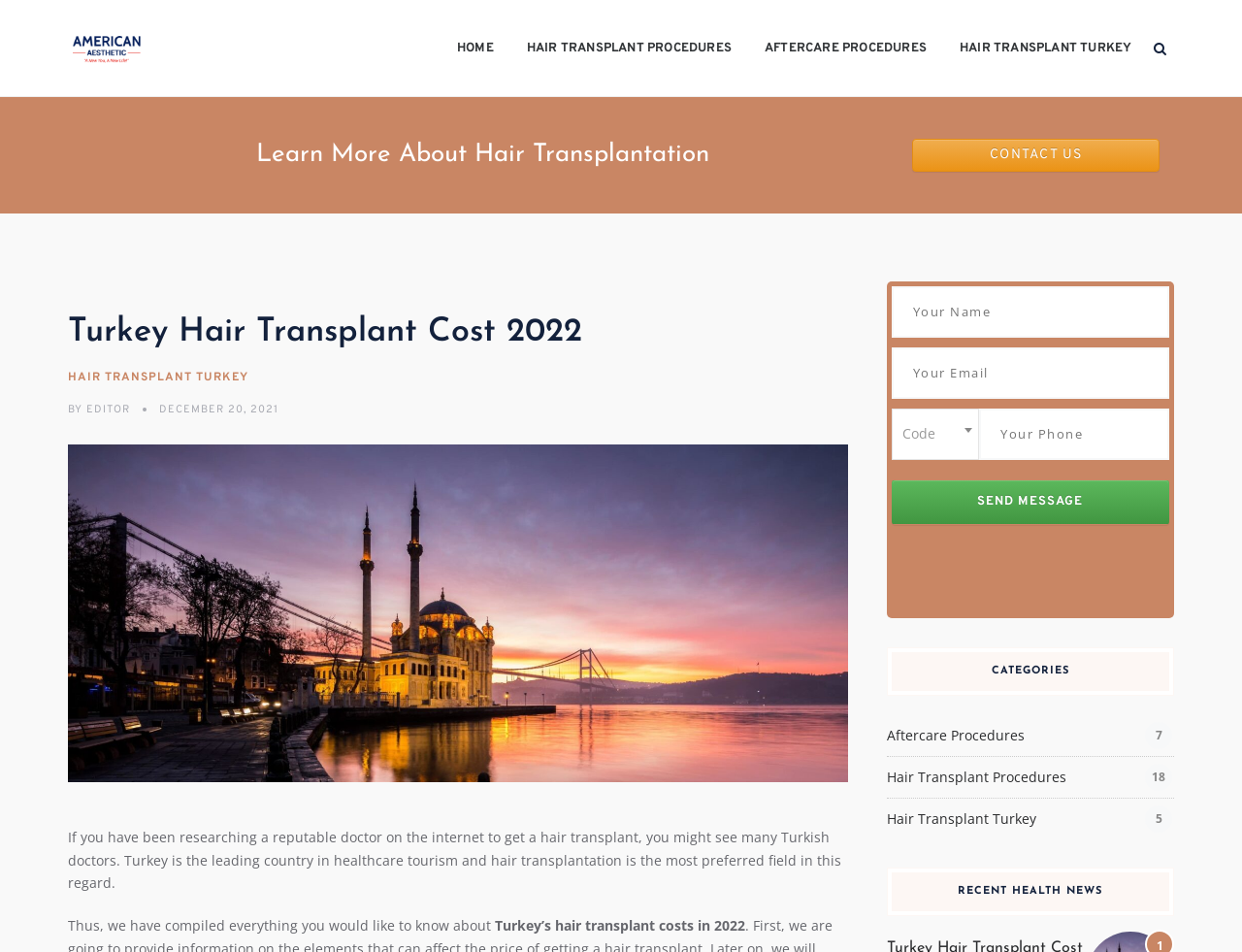Based on the image, provide a detailed response to the question:
What is the purpose of the form at the bottom of the webpage?

The form at the bottom of the webpage contains fields for 'Your Name', 'Your Email', 'Code', and 'Your Phone', and a button labeled 'Send Message'. This suggests that the purpose of the form is to allow users to send a message to the website owner or administrator.